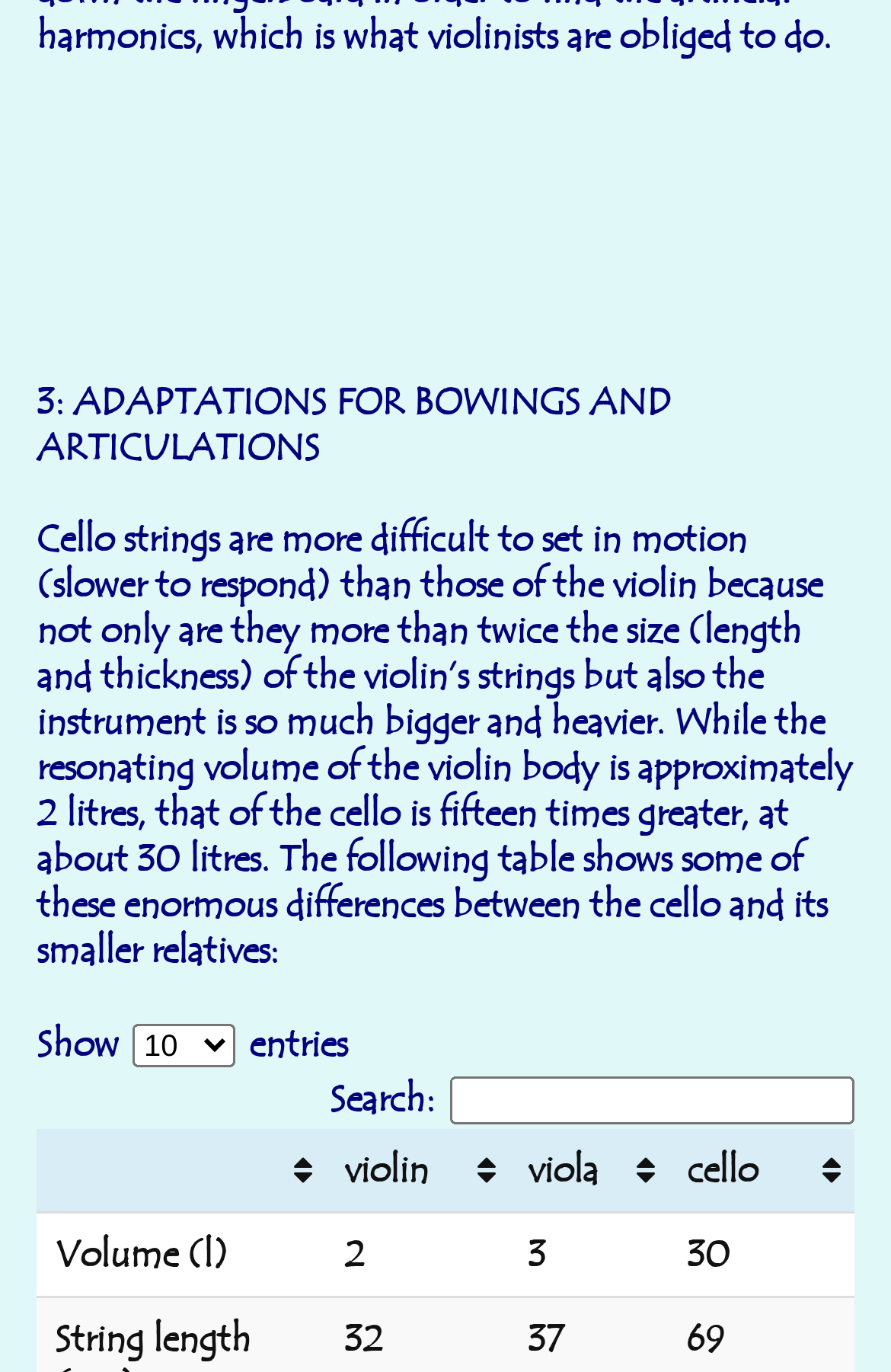How many times larger is the cello's resonating volume?
Could you answer the question with a detailed and thorough explanation?

The question is asking about the comparison of the cello's resonating volume to the violin's. According to the text, 'that of the cello is fifteen times greater, at about 30 litres', so the answer is 15 times.